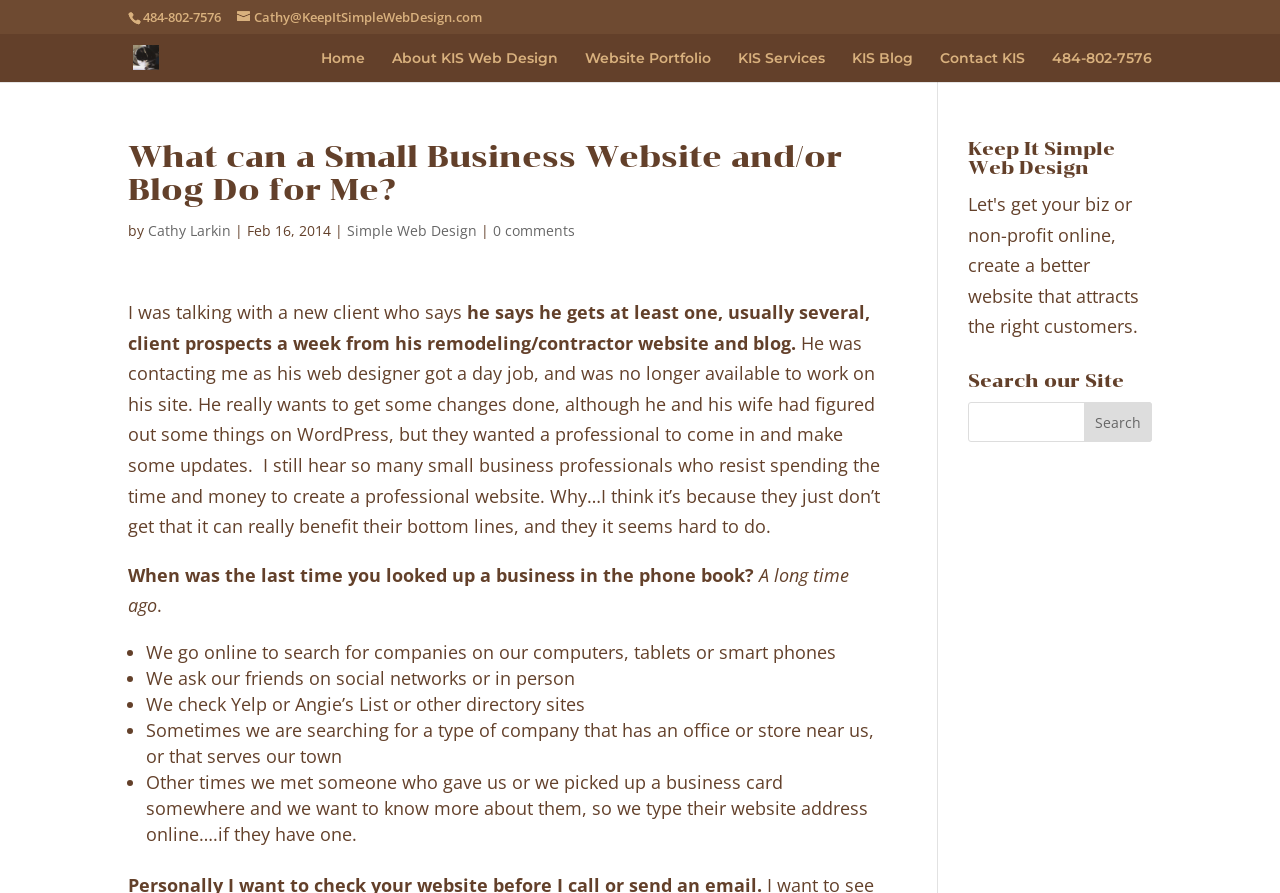Who is the author of the blog post?
Using the visual information, reply with a single word or short phrase.

Cathy Larkin